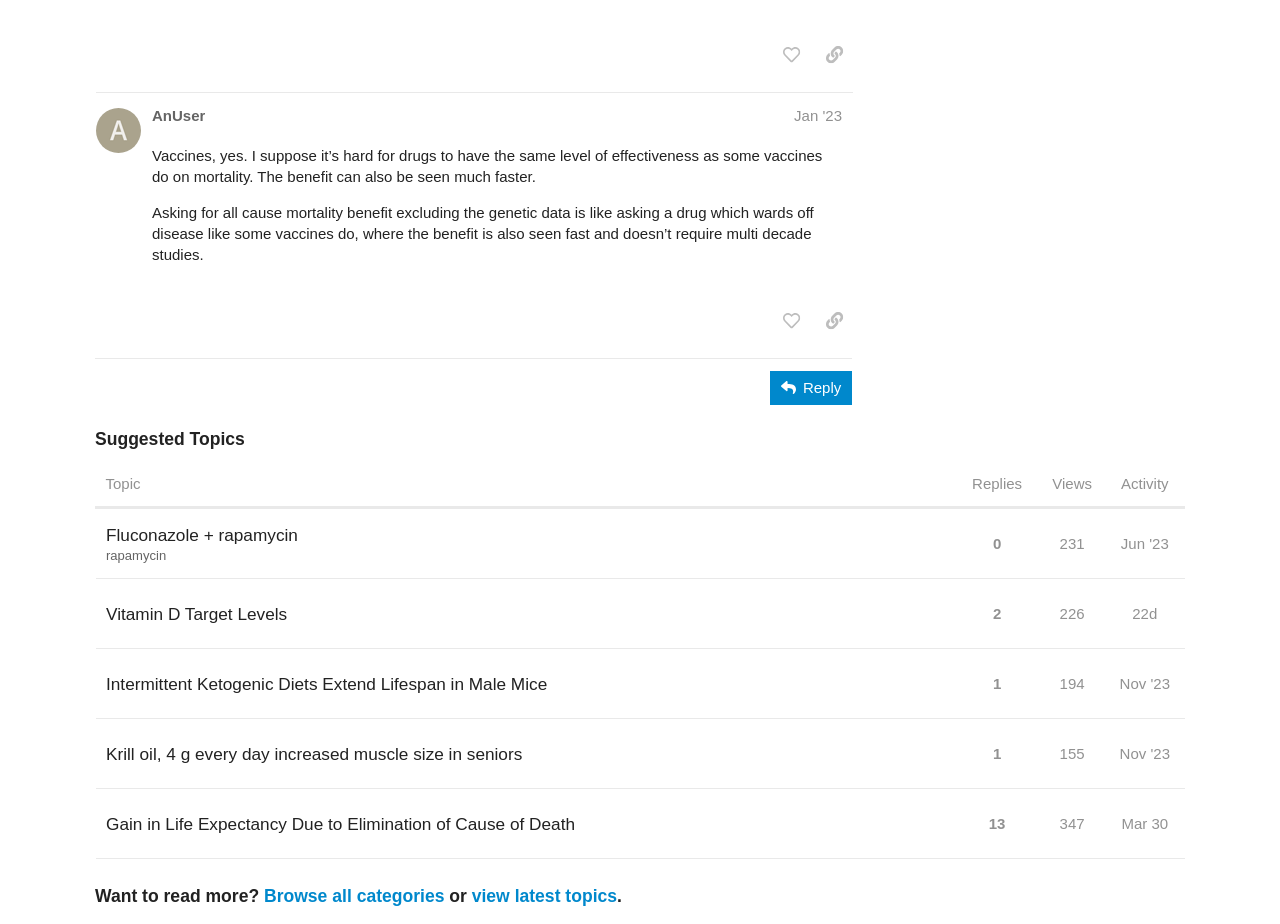Identify the bounding box coordinates necessary to click and complete the given instruction: "Share a link to this post".

[0.637, 0.041, 0.666, 0.078]